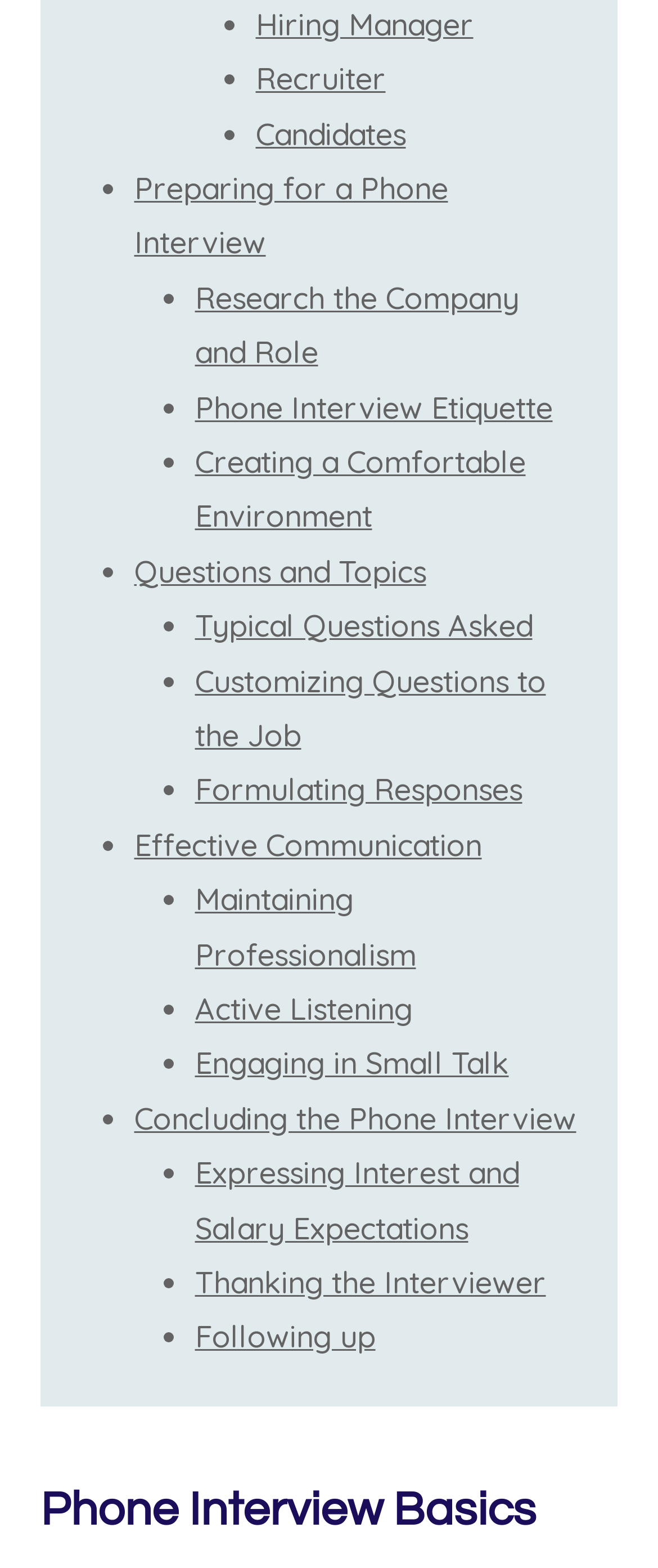Please locate the clickable area by providing the bounding box coordinates to follow this instruction: "View 'Preparing for a Phone Interview'".

[0.204, 0.108, 0.681, 0.167]